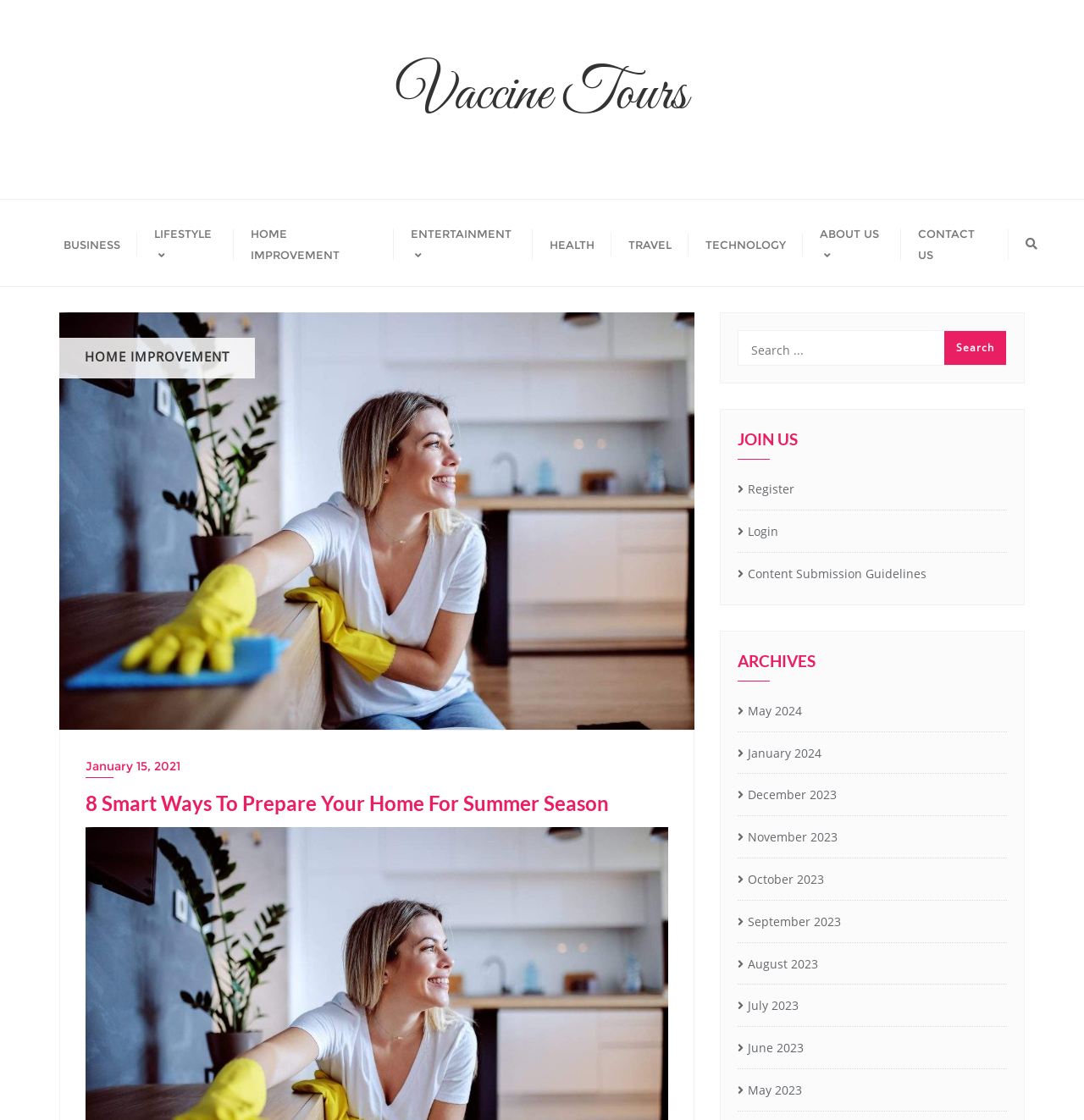Provide a single word or phrase to answer the given question: 
What is the date of the article?

January 15, 2021